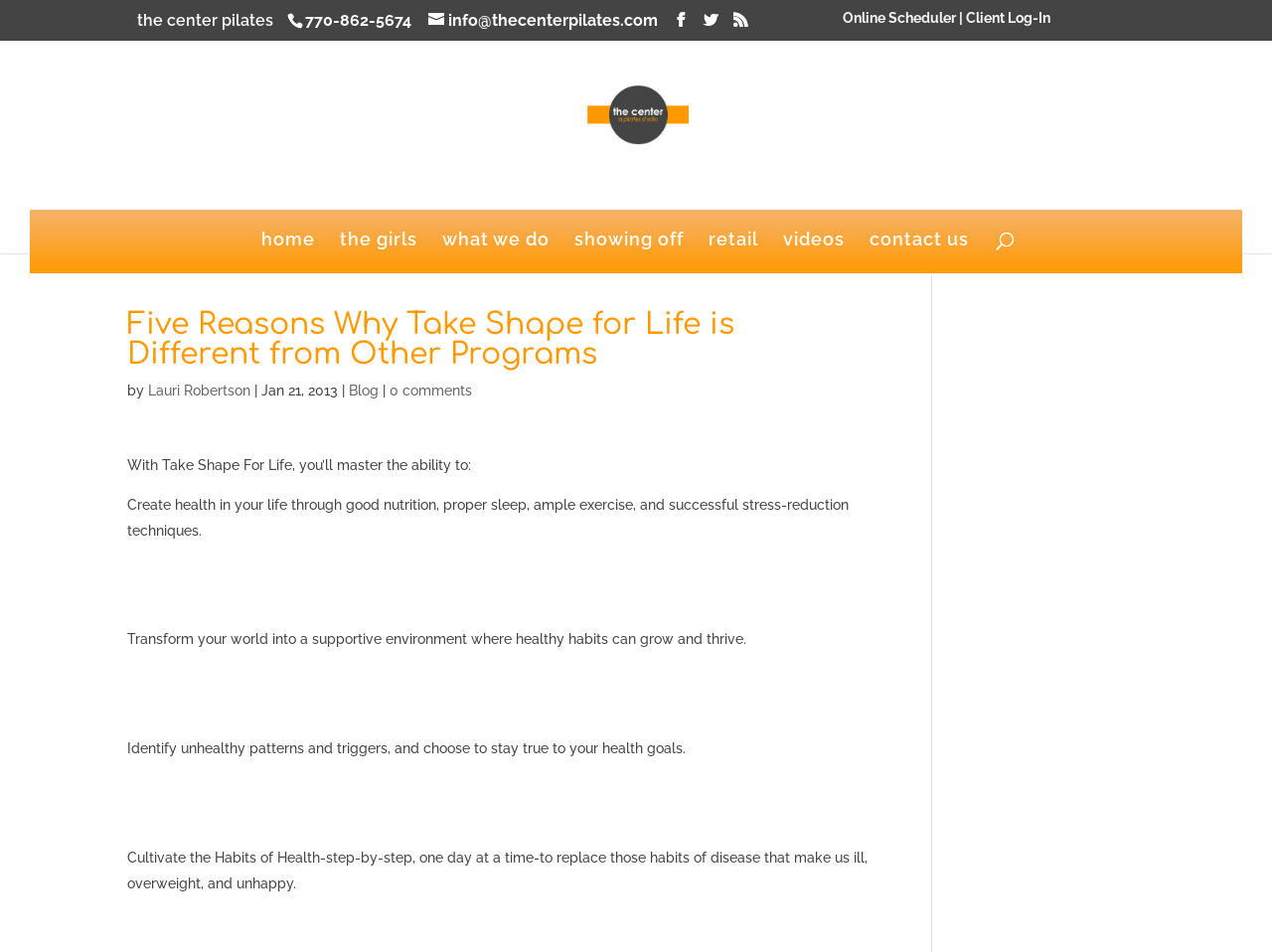What is the main heading of this webpage? Please extract and provide it.

Five Reasons Why Take Shape for Life is Different from Other Programs